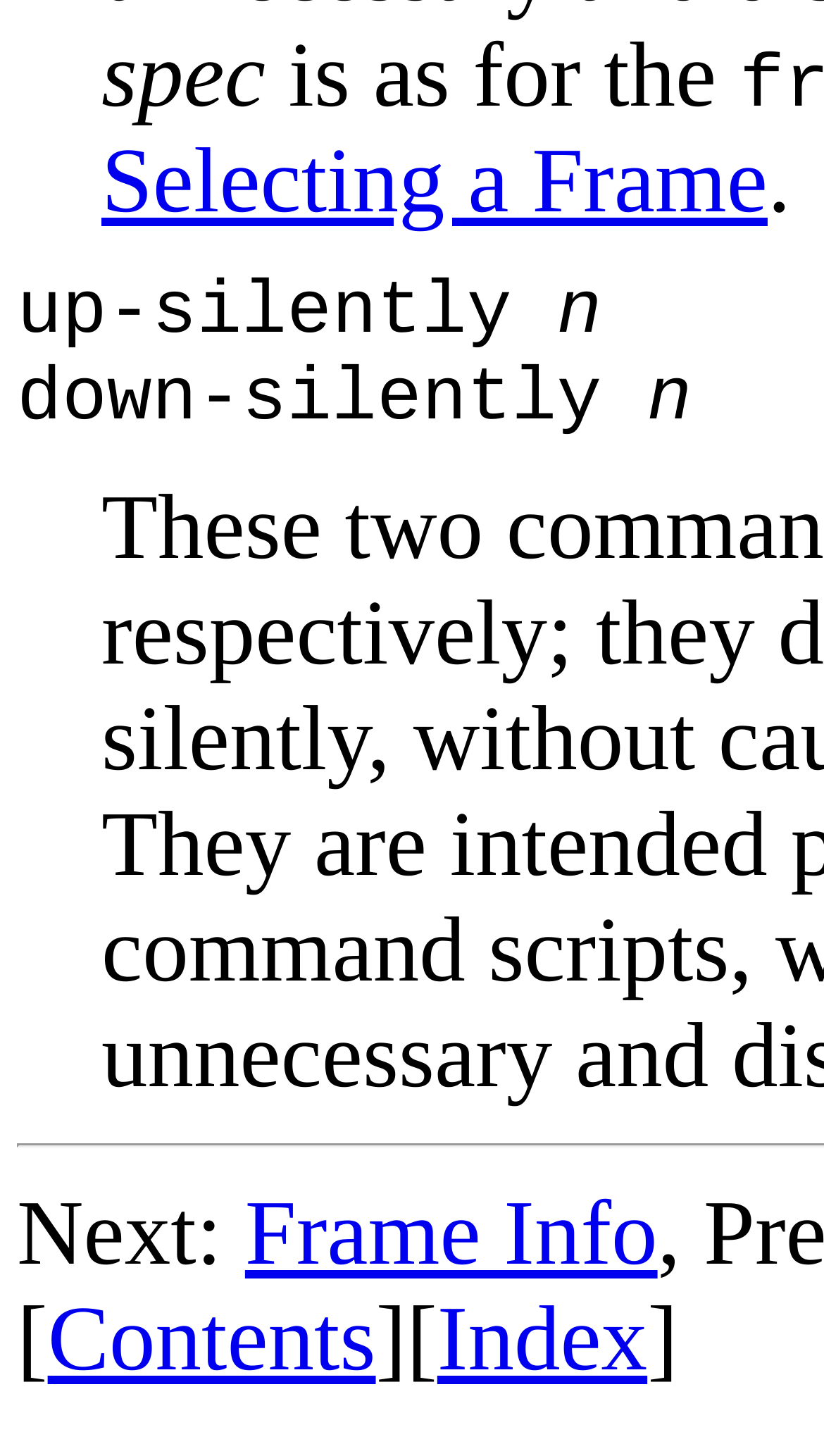Respond with a single word or short phrase to the following question: 
How many links are there on the webpage?

4